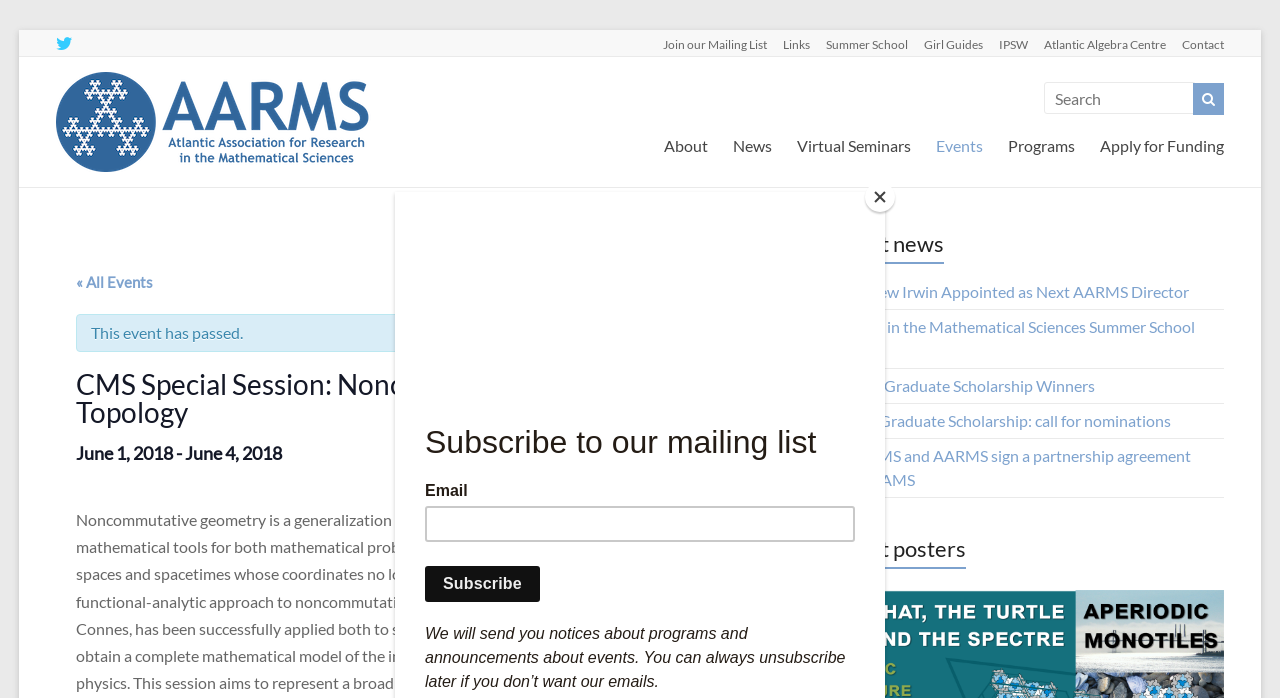Is the special session still ongoing?
Could you answer the question in a detailed manner, providing as much information as possible?

I saw the text 'This event has passed.' which indicates that the special session is not ongoing.